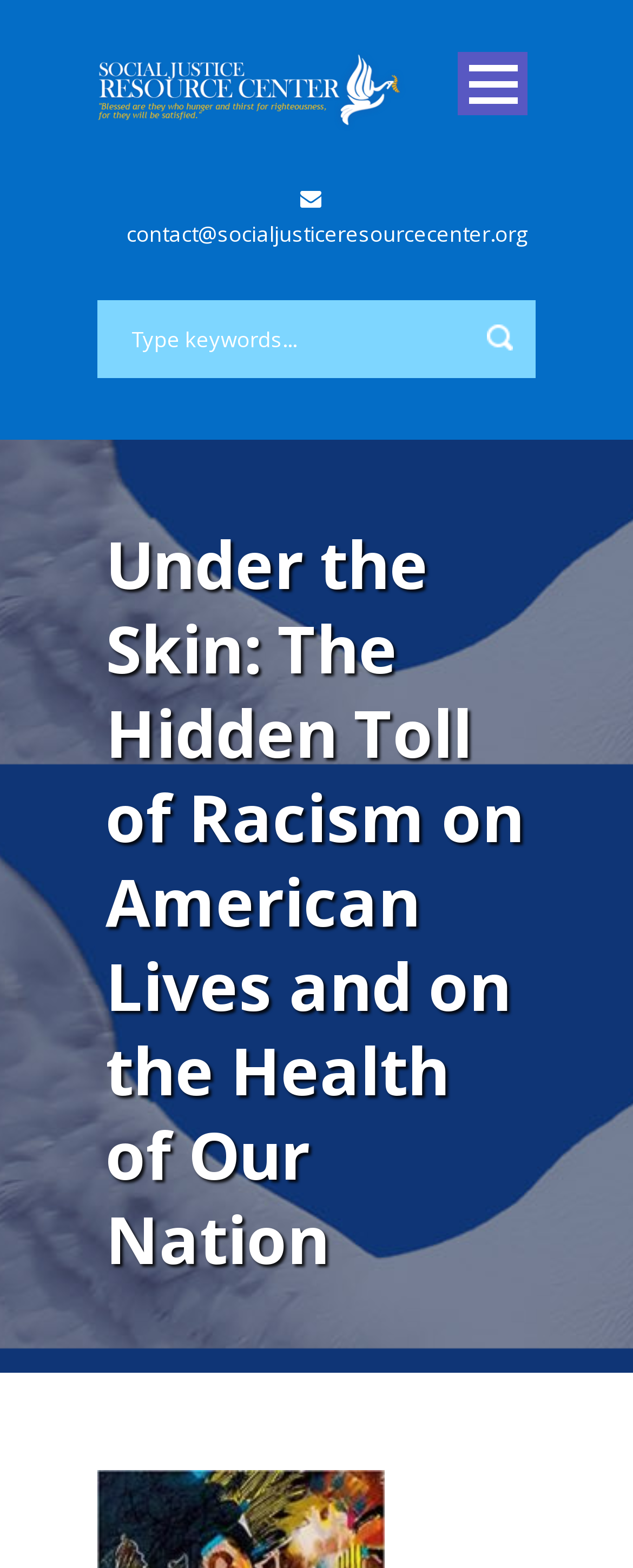What is the name of the resource center?
Ensure your answer is thorough and detailed.

The name of the resource center can be found at the top of the webpage, which is 'Social Justice Resource Center » Under the Skin: The Hidden Toll of Racism on American Lives and on the Health of Our Nation'.